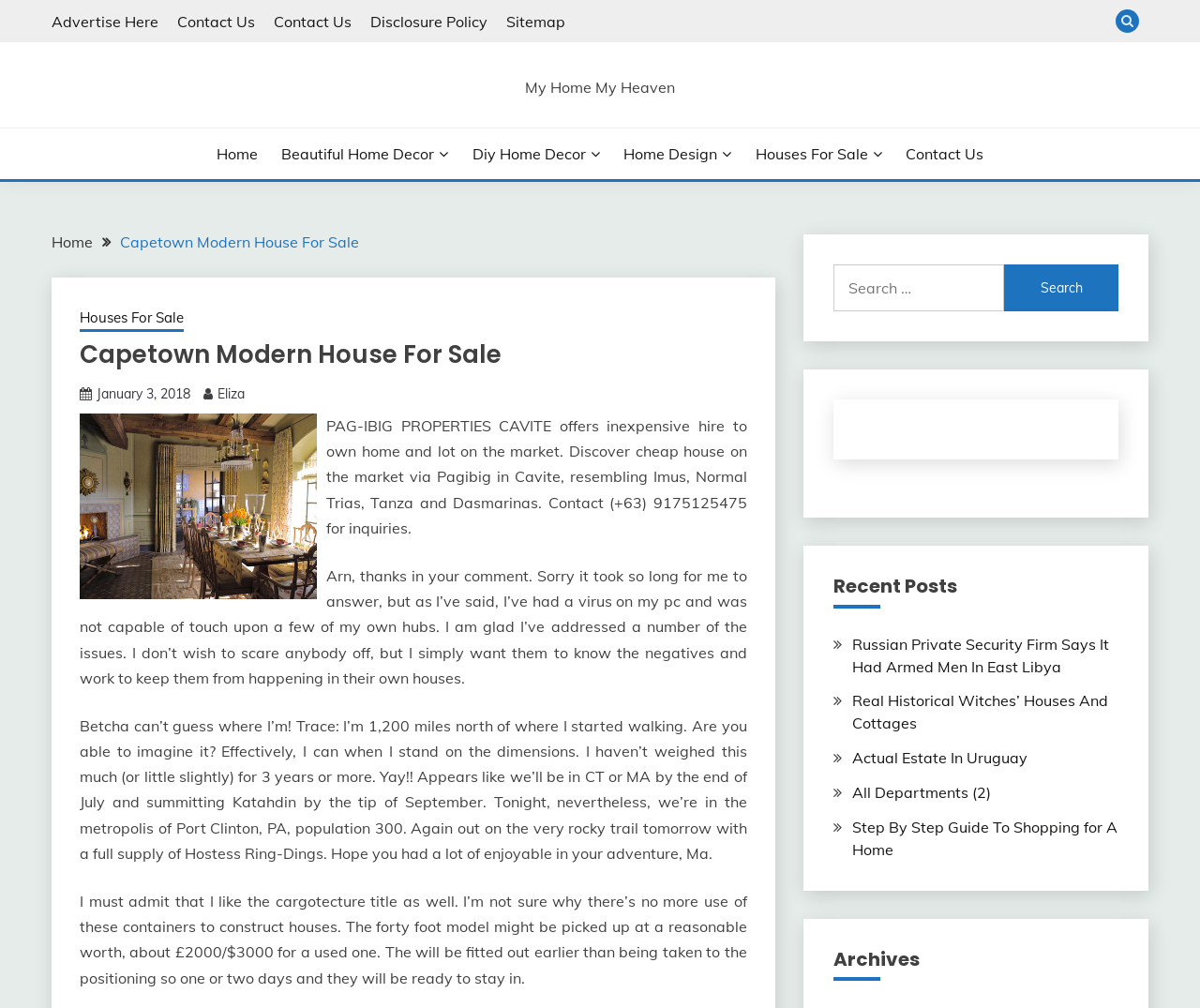What is the contact number for inquiries?
Based on the visual information, provide a detailed and comprehensive answer.

The contact number for inquiries can be found in the static text section, where it is mentioned as '(+63) 9175125475'.